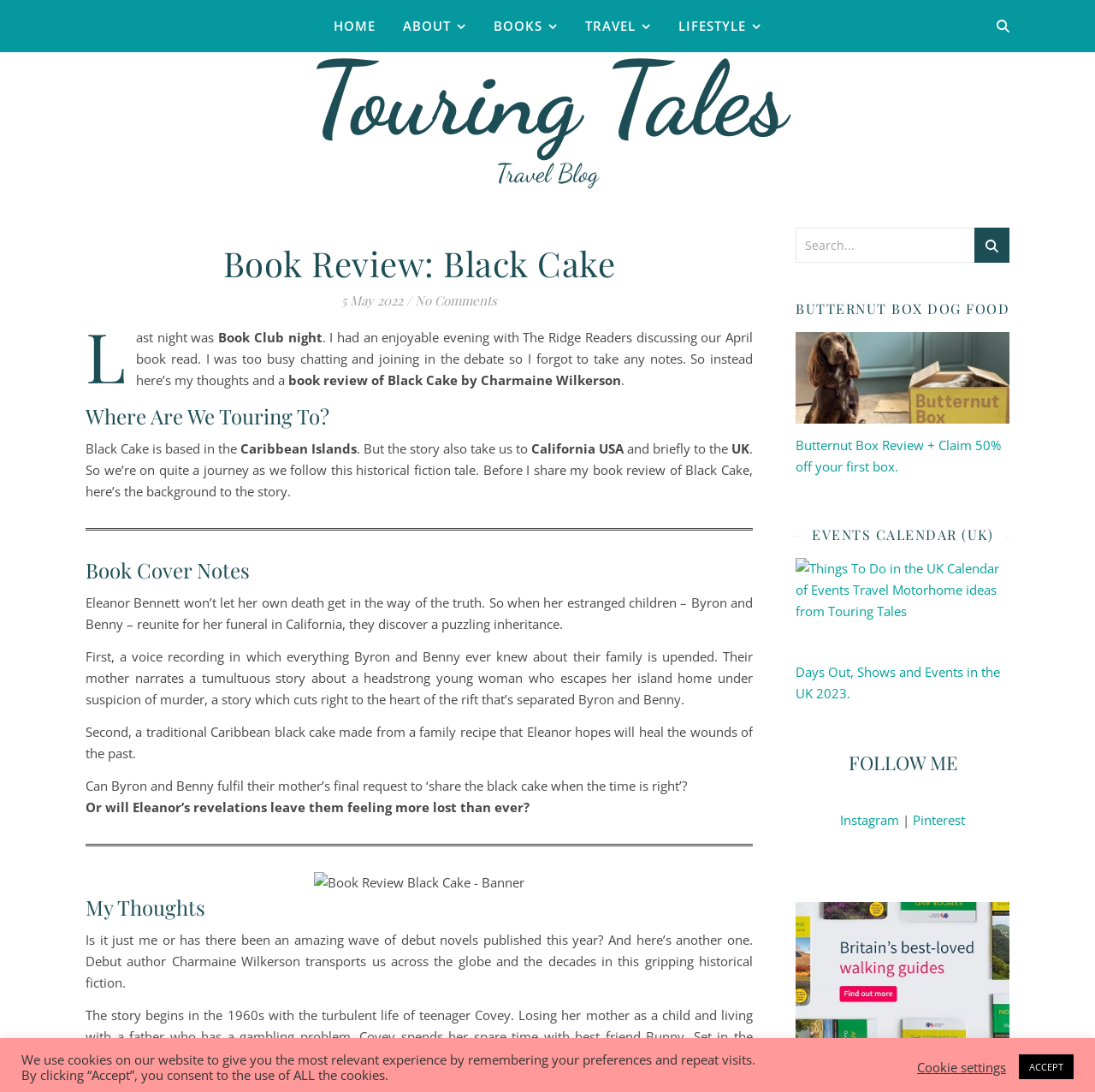What is the topic of the section 'Where Are We Touring To?'?
Respond to the question with a single word or phrase according to the image.

Book settings